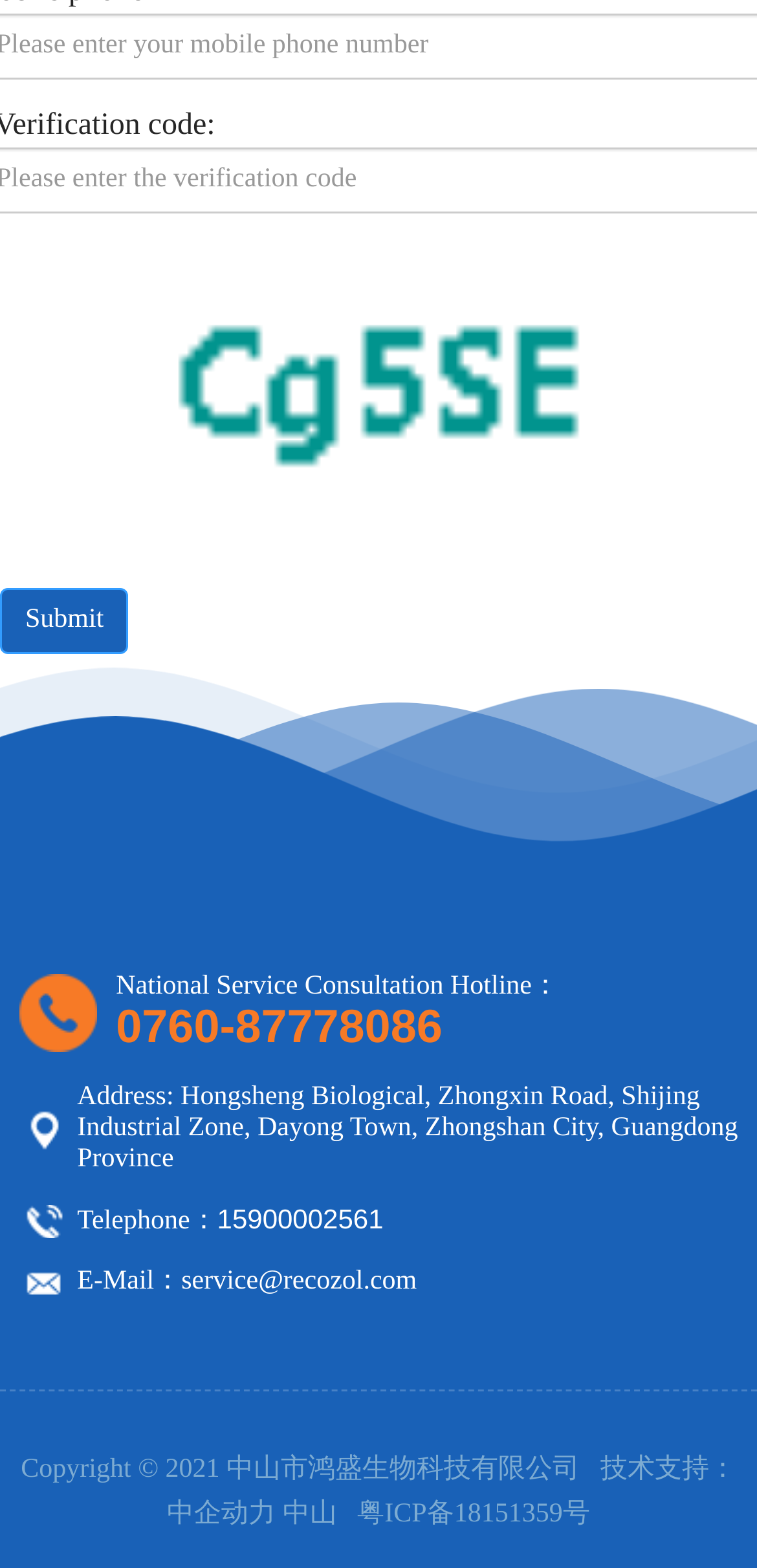Identify the bounding box coordinates of the element to click to follow this instruction: 'Visit Facebook page'. Ensure the coordinates are four float values between 0 and 1, provided as [left, top, right, bottom].

None